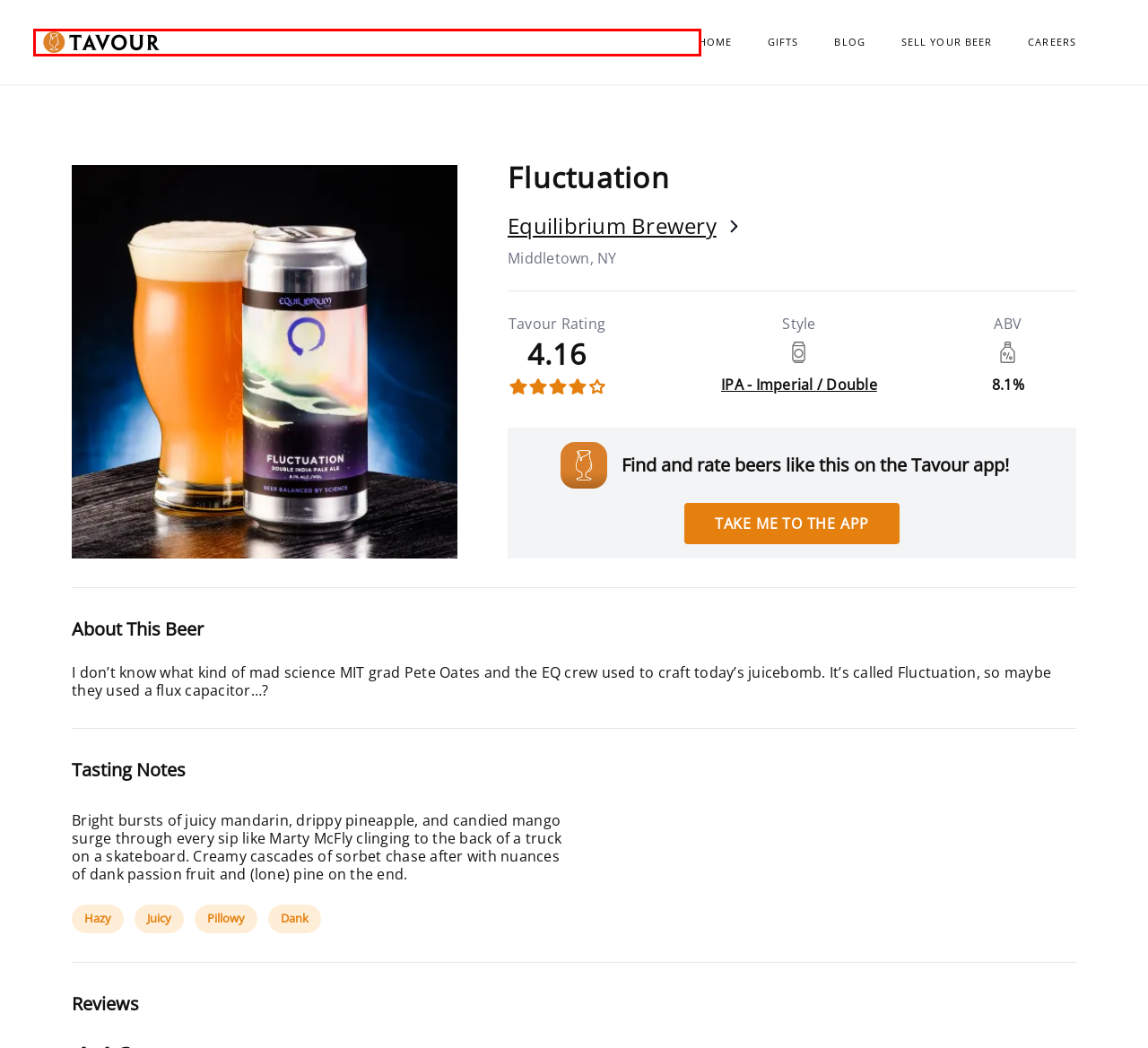You are presented with a screenshot of a webpage containing a red bounding box around a particular UI element. Select the best webpage description that matches the new webpage after clicking the element within the bounding box. Here are the candidates:
A. Home
B. Tavour Blog
C. Partner With Us
D. Careers | Tavour
E. Tavour - Terms of Use
F. ‎Tavour on the App Store
G. Holiday Gifts
H. Notice to Collect

A